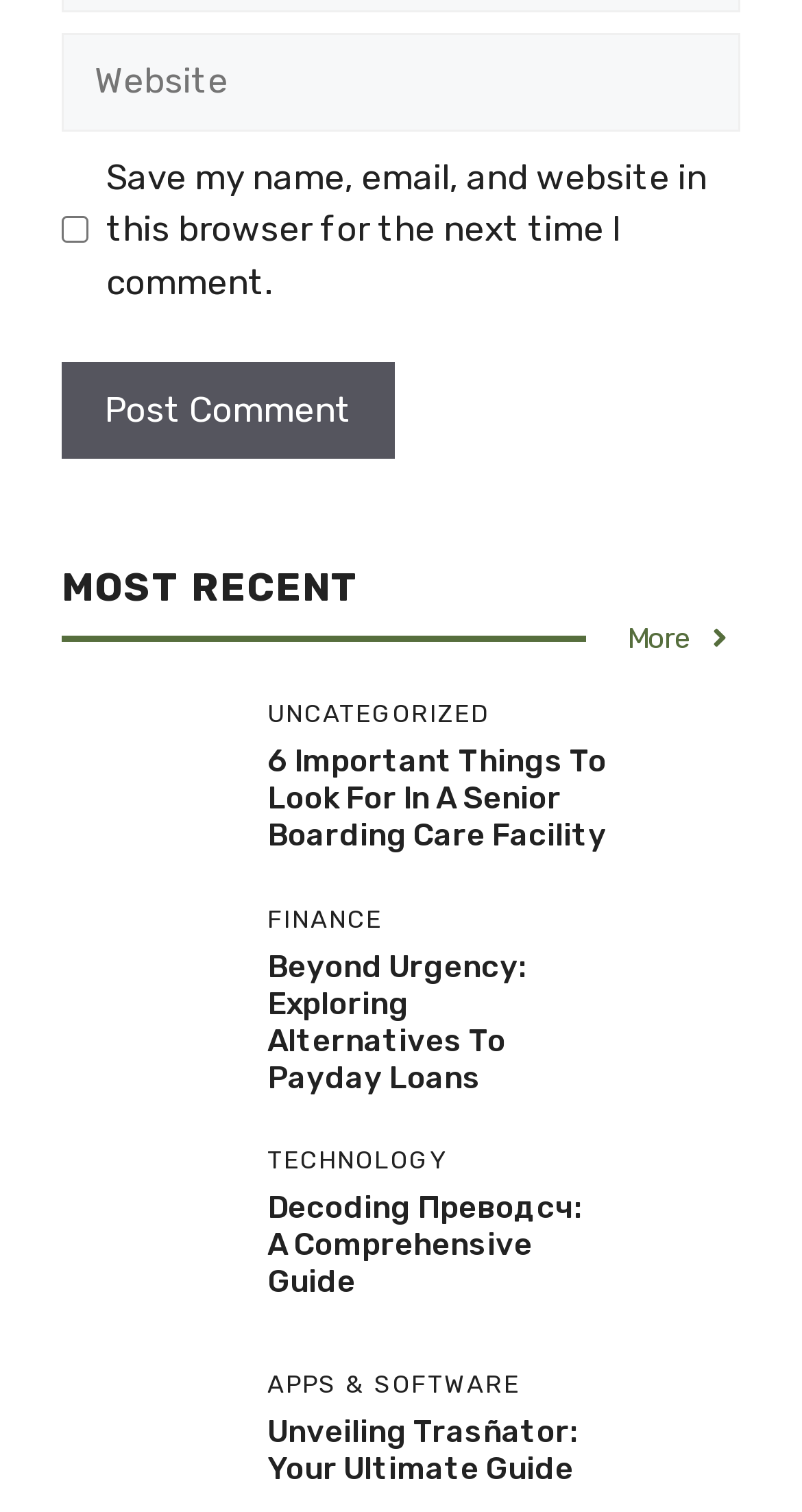What is the title of the first article under the 'UNCATEGORIZED' category?
Based on the image, provide a one-word or brief-phrase response.

6 Important Things To Look For In A Senior Boarding Care Facility